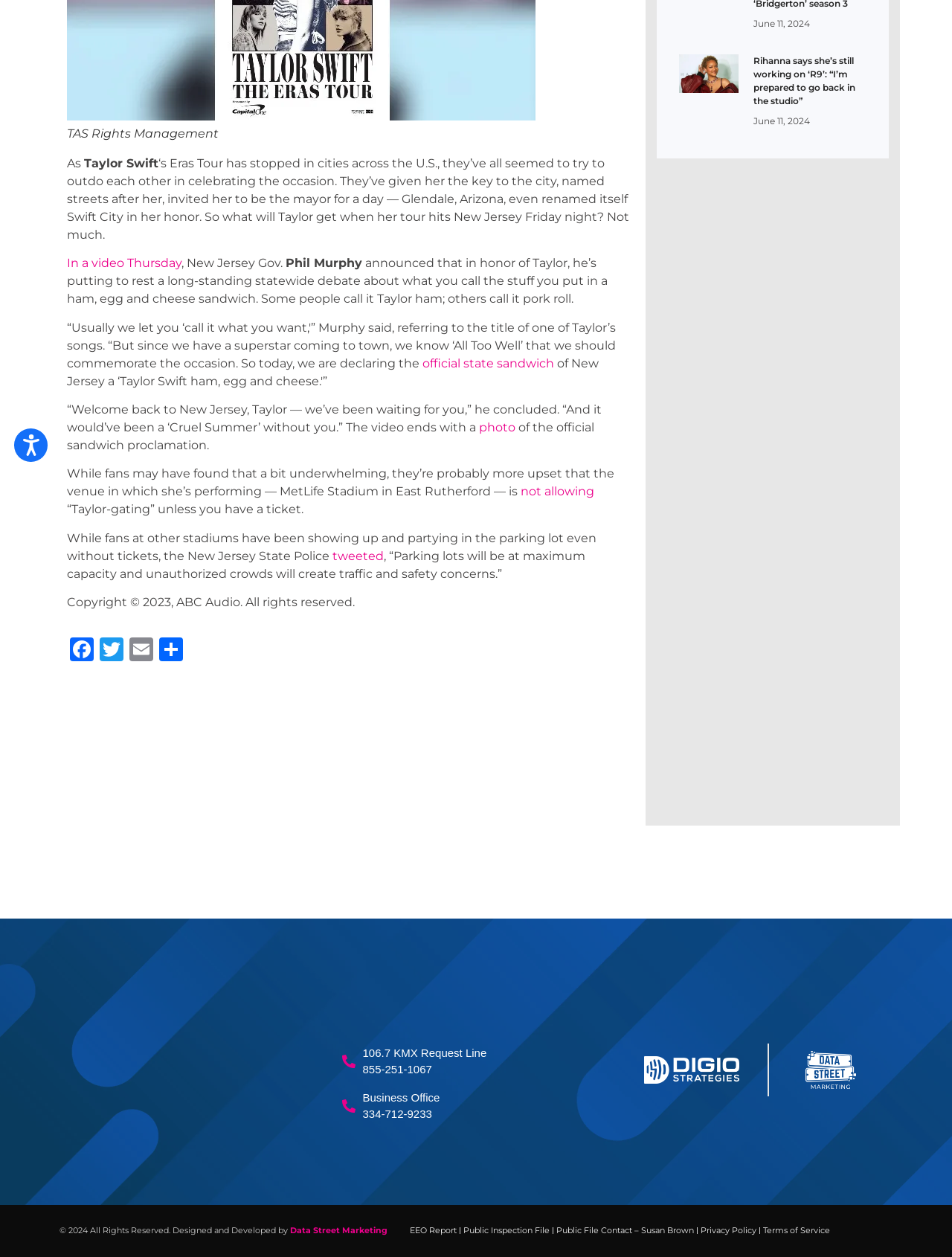Please predict the bounding box coordinates (top-left x, top-left y, bottom-right x, bottom-right y) for the UI element in the screenshot that fits the description: Privacy Policy

[0.733, 0.971, 0.798, 0.987]